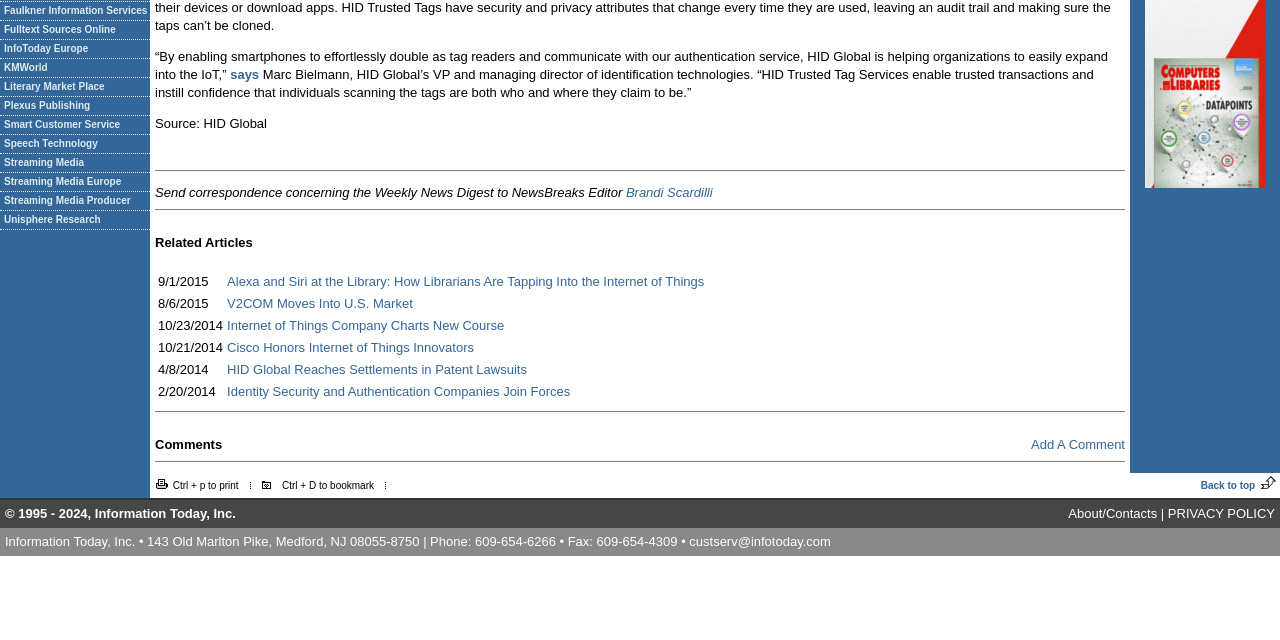Given the element description "About/Contacts" in the screenshot, predict the bounding box coordinates of that UI element.

[0.835, 0.791, 0.904, 0.814]